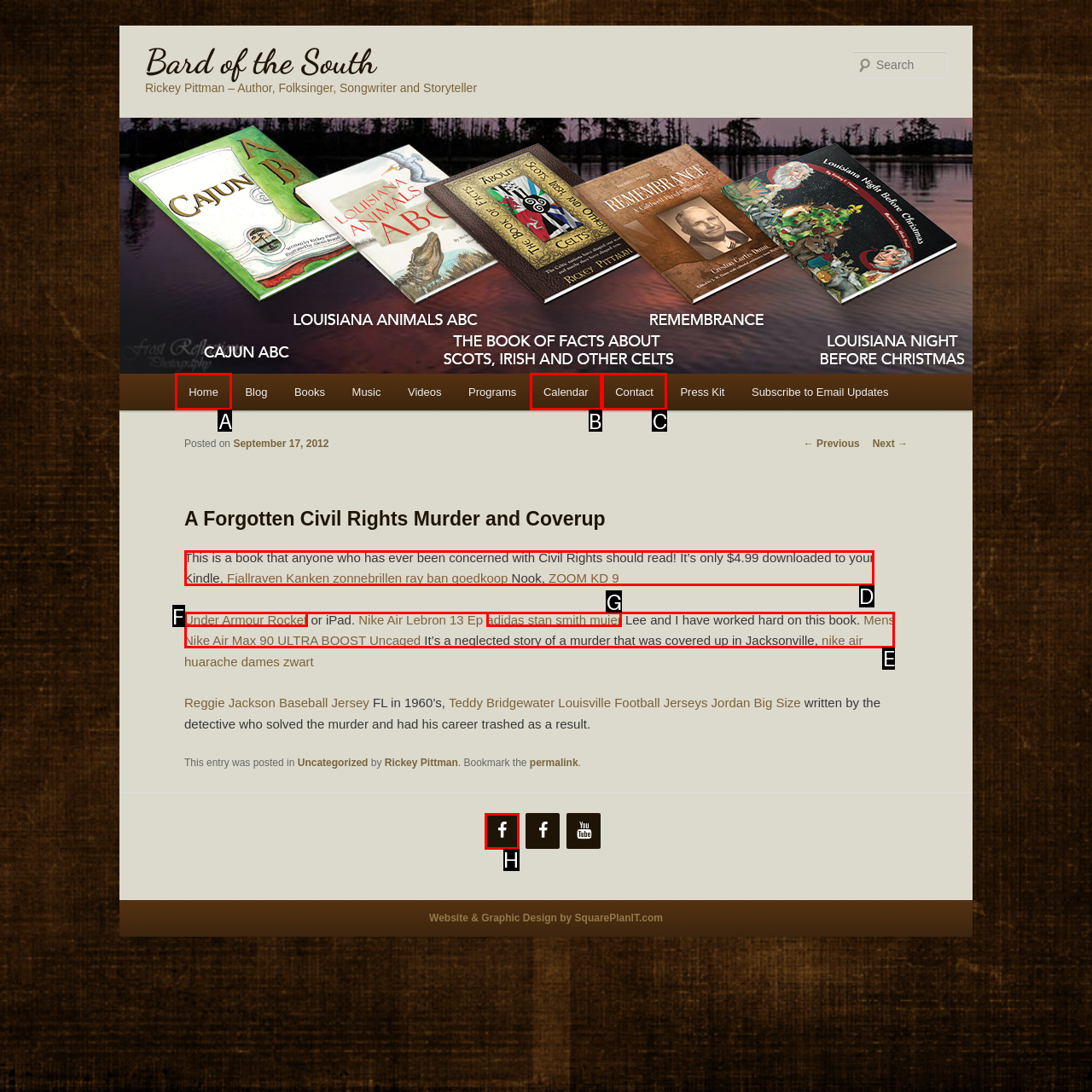Identify the HTML element to select in order to accomplish the following task: Buy the book on Kindle
Reply with the letter of the chosen option from the given choices directly.

D